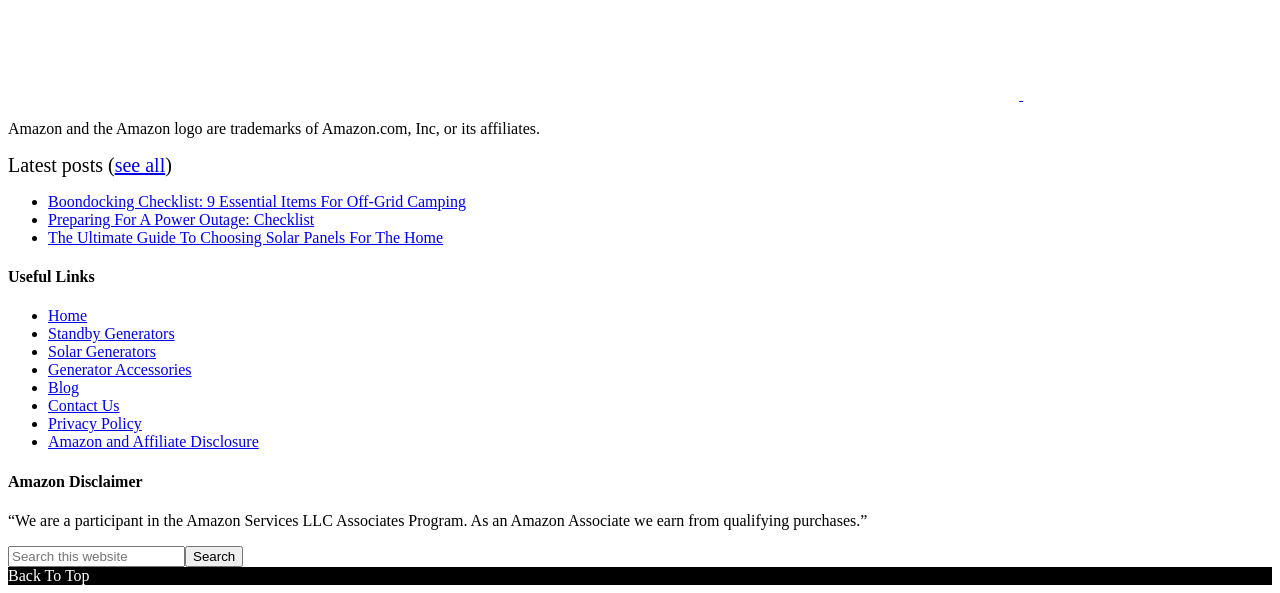Specify the bounding box coordinates of the area to click in order to follow the given instruction: "Click on 'see all'."

[0.09, 0.259, 0.129, 0.297]